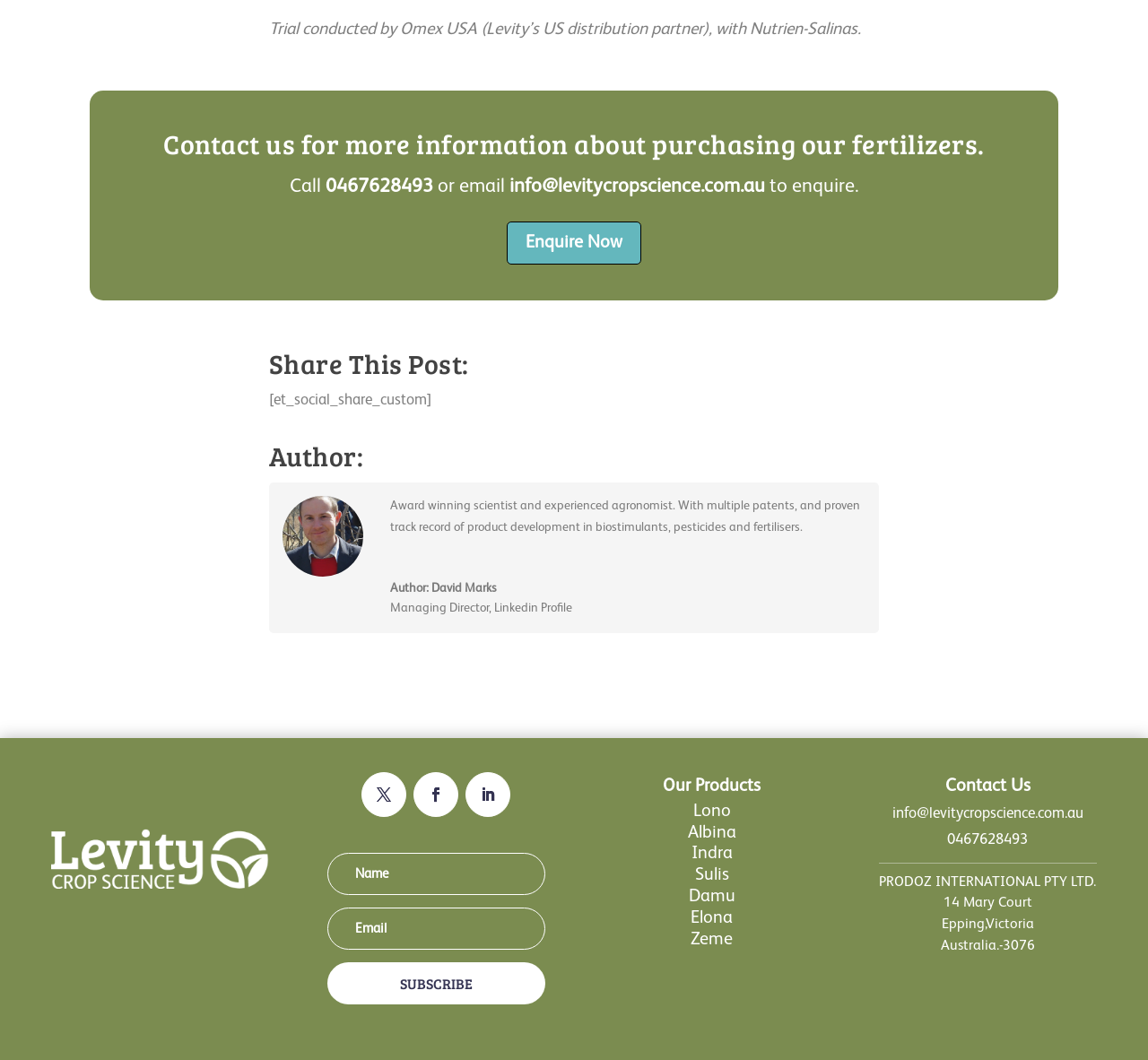Please locate the bounding box coordinates of the region I need to click to follow this instruction: "Call the phone number".

[0.284, 0.192, 0.377, 0.21]